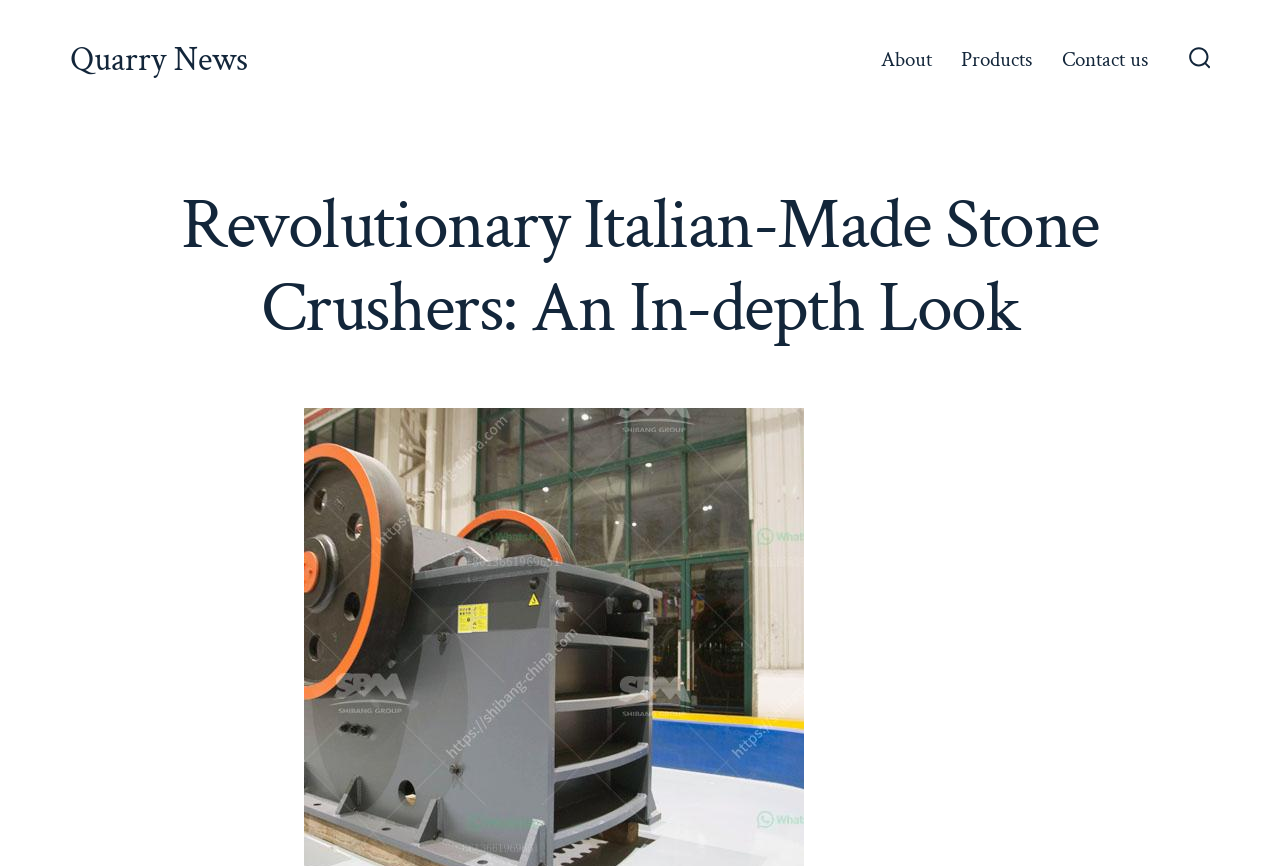What is the purpose of the button on the top right?
Based on the visual, give a brief answer using one word or a short phrase.

Search Toggle